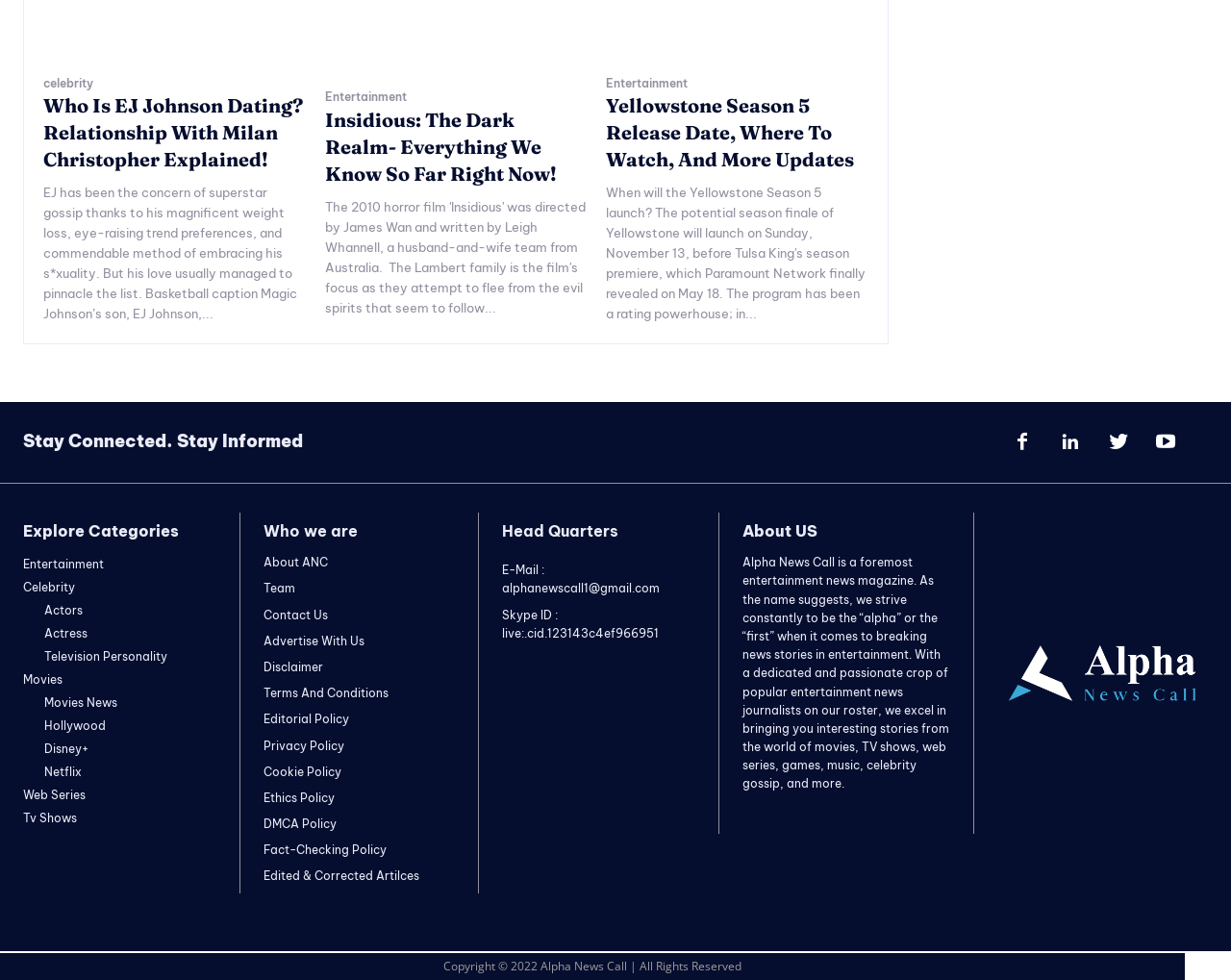How many social media links are there at the bottom of the page?
Please provide a single word or phrase as your answer based on the screenshot.

4